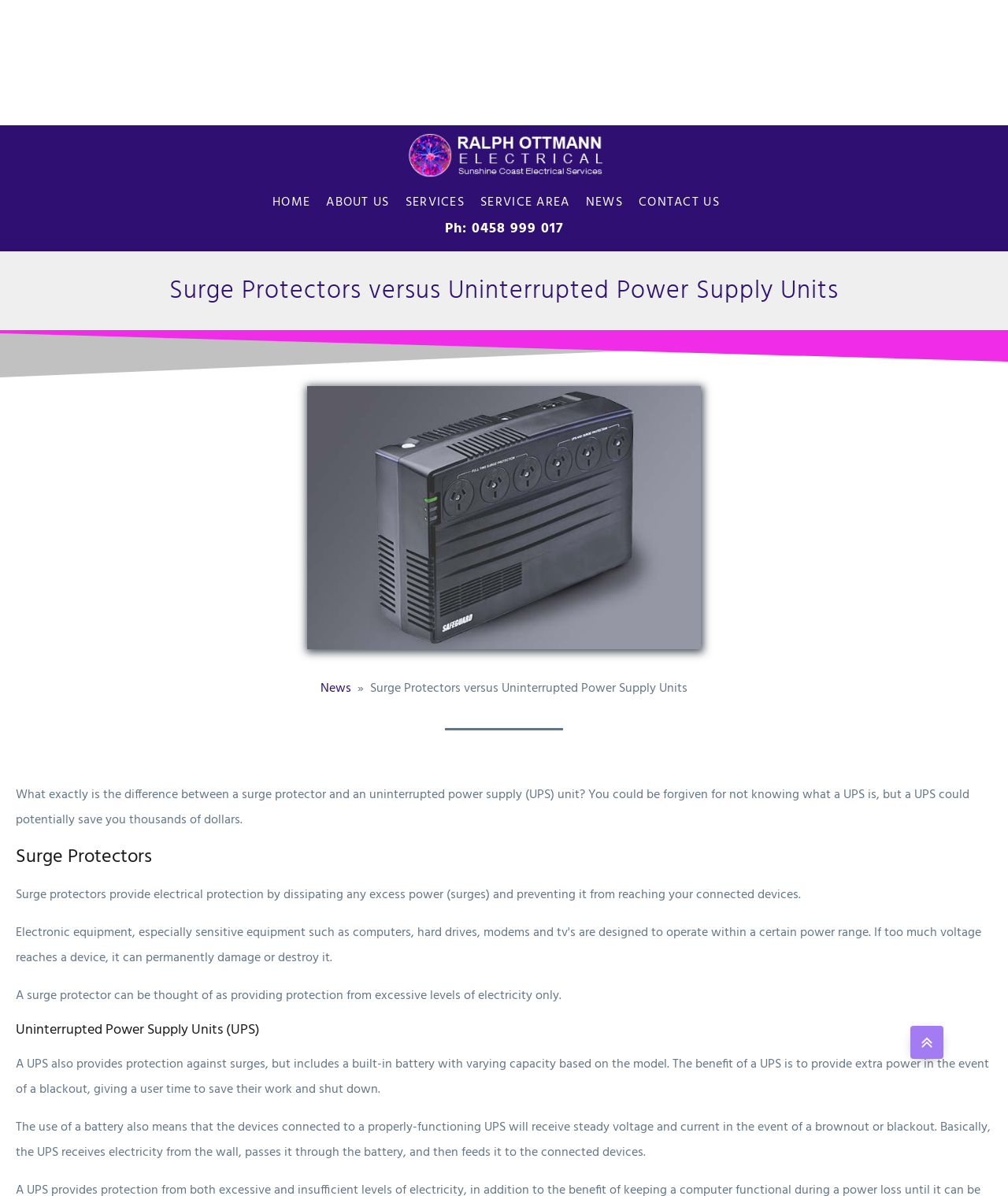Please predict the bounding box coordinates (top-left x, top-left y, bottom-right x, bottom-right y) for the UI element in the screenshot that fits the description: Service Area

[0.477, 0.159, 0.581, 0.18]